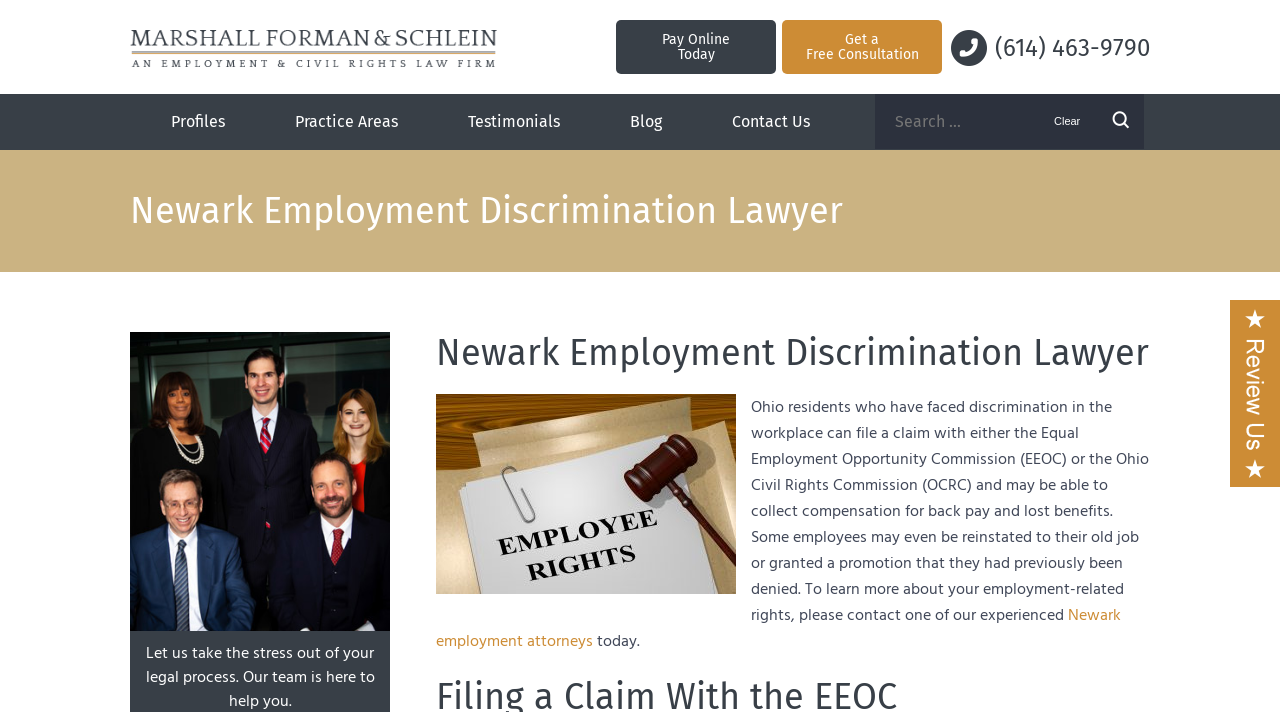Show the bounding box coordinates for the element that needs to be clicked to execute the following instruction: "Call the office". Provide the coordinates in the form of four float numbers between 0 and 1, i.e., [left, top, right, bottom].

[0.743, 0.048, 0.898, 0.087]